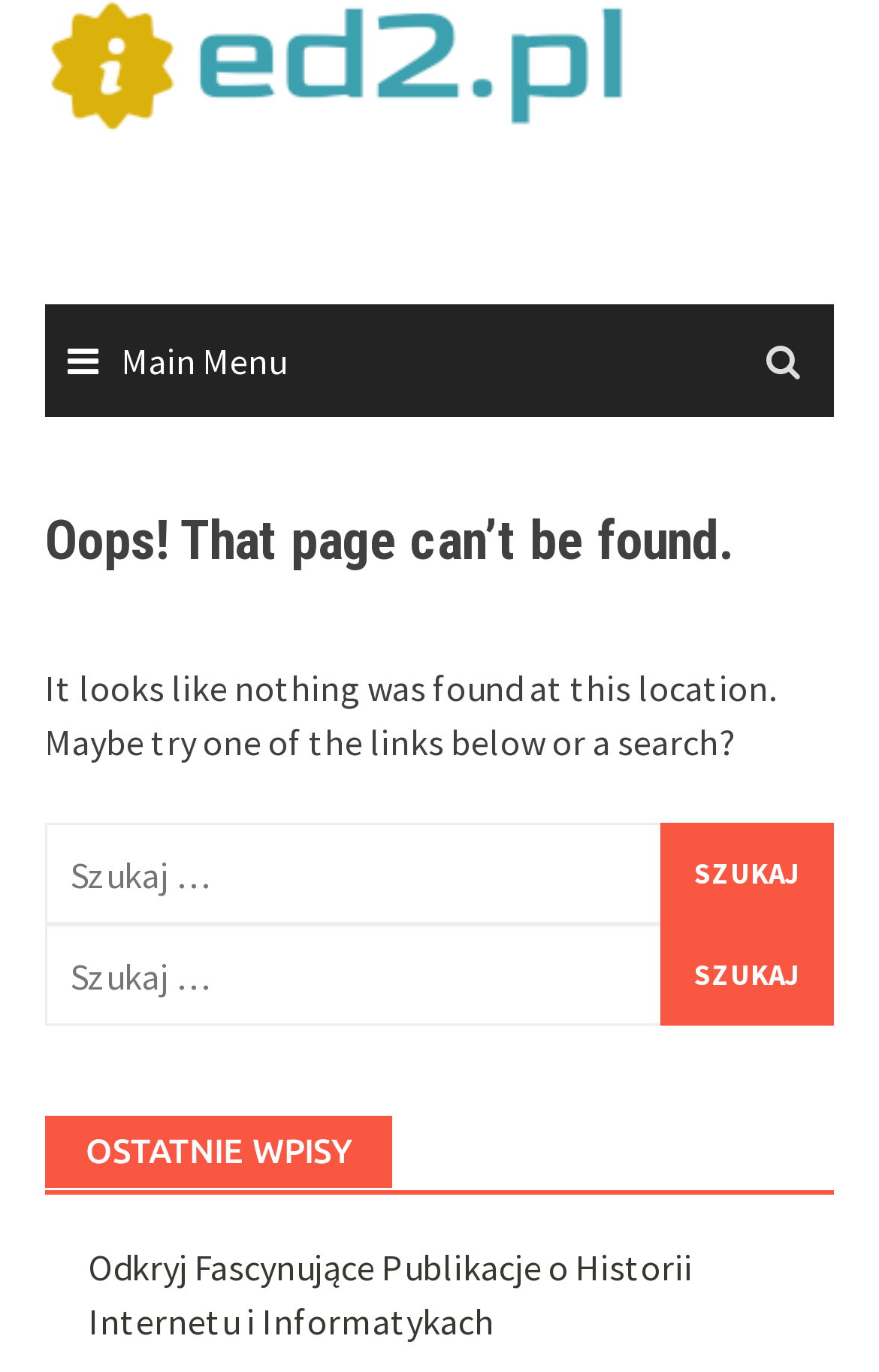What is the title of the last section on the webpage?
Refer to the image and provide a one-word or short phrase answer.

OSTATNIE WPISY